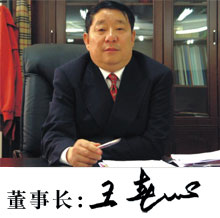Use a single word or phrase to answer the question:
What is the color of Mr. Wang Chunming's tie?

Red